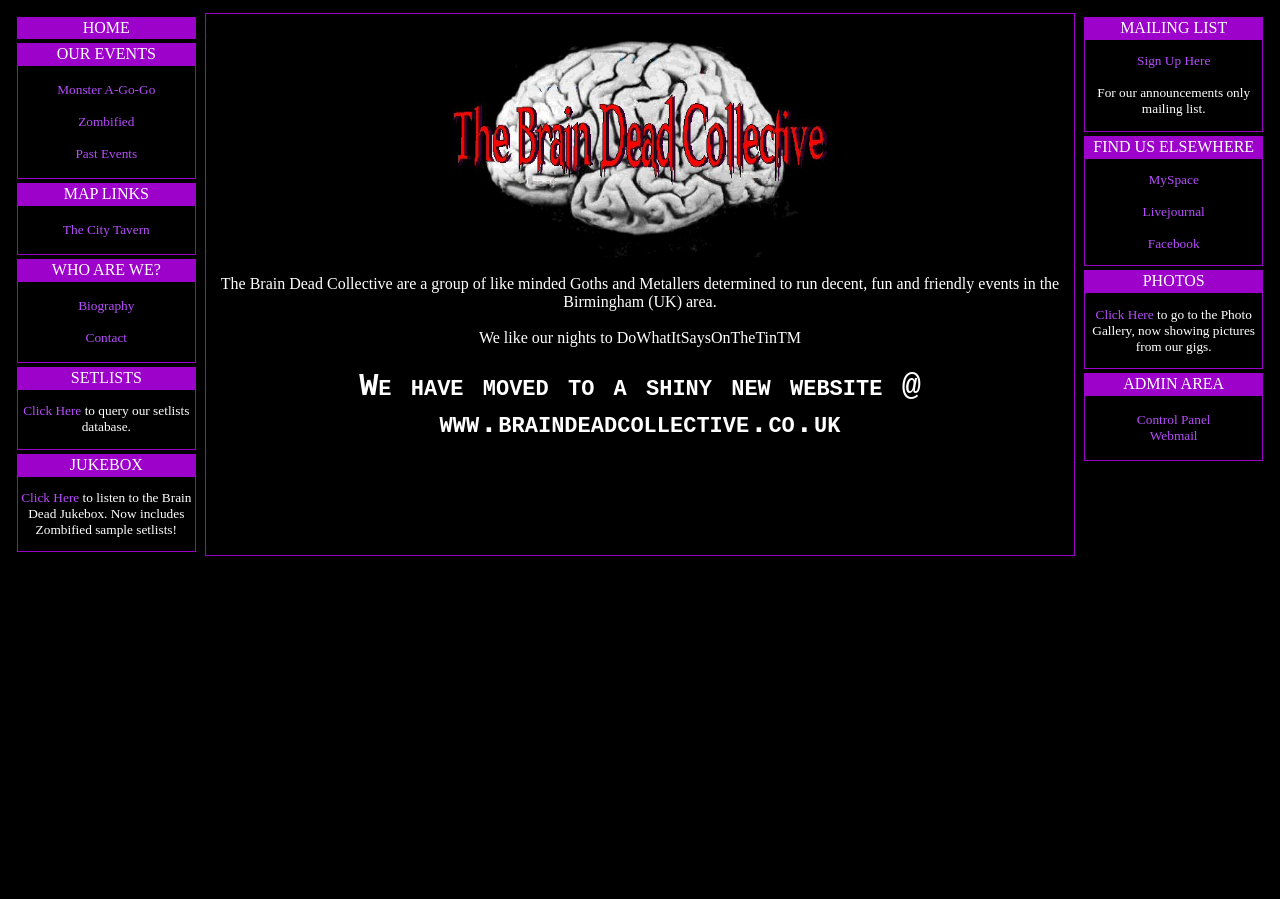Provide the bounding box coordinates of the HTML element this sentence describes: "Contact us". The bounding box coordinates consist of four float numbers between 0 and 1, i.e., [left, top, right, bottom].

None